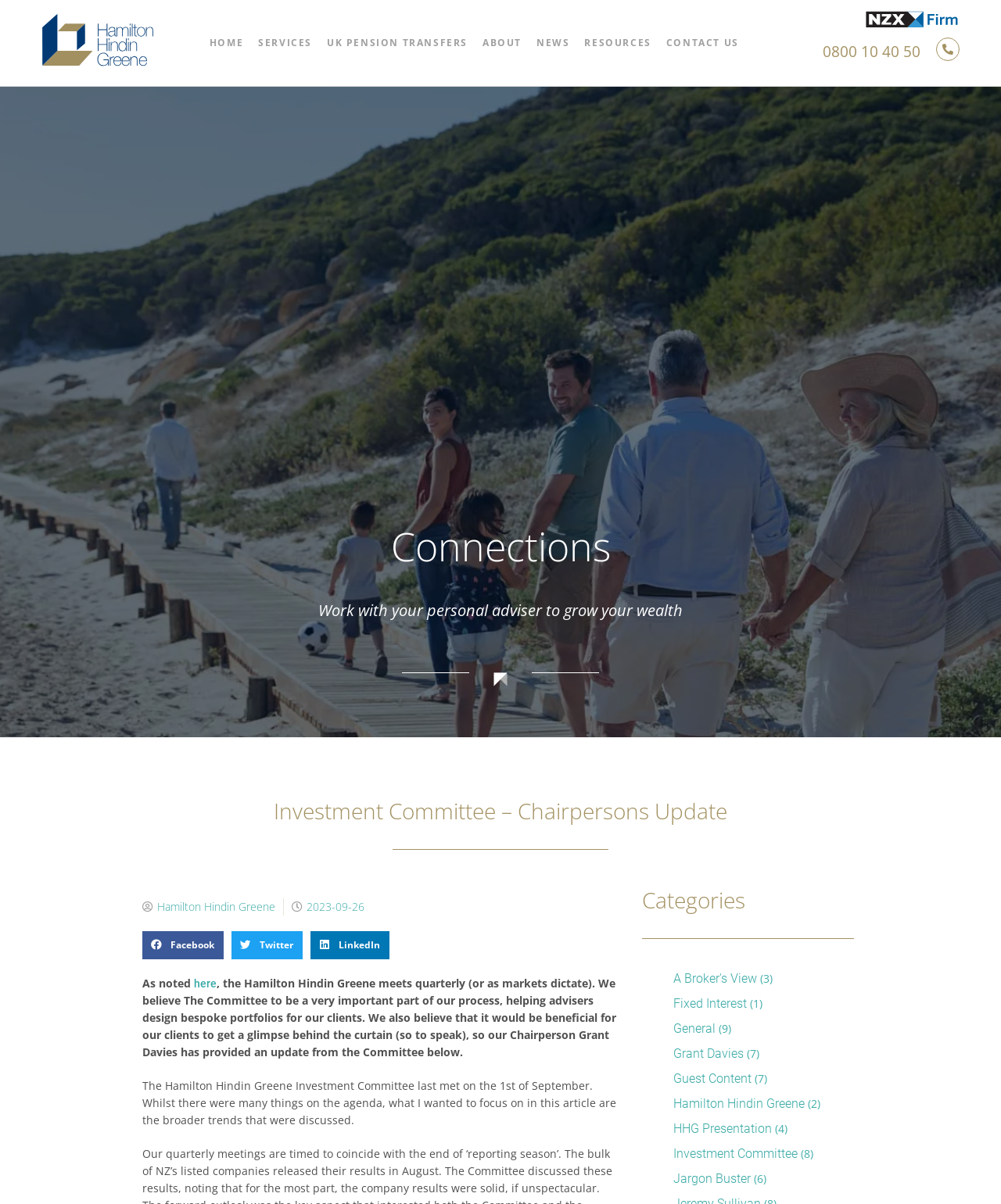Locate the bounding box for the described UI element: "Twitter". Ensure the coordinates are four float numbers between 0 and 1, formatted as [left, top, right, bottom].

[0.231, 0.773, 0.302, 0.796]